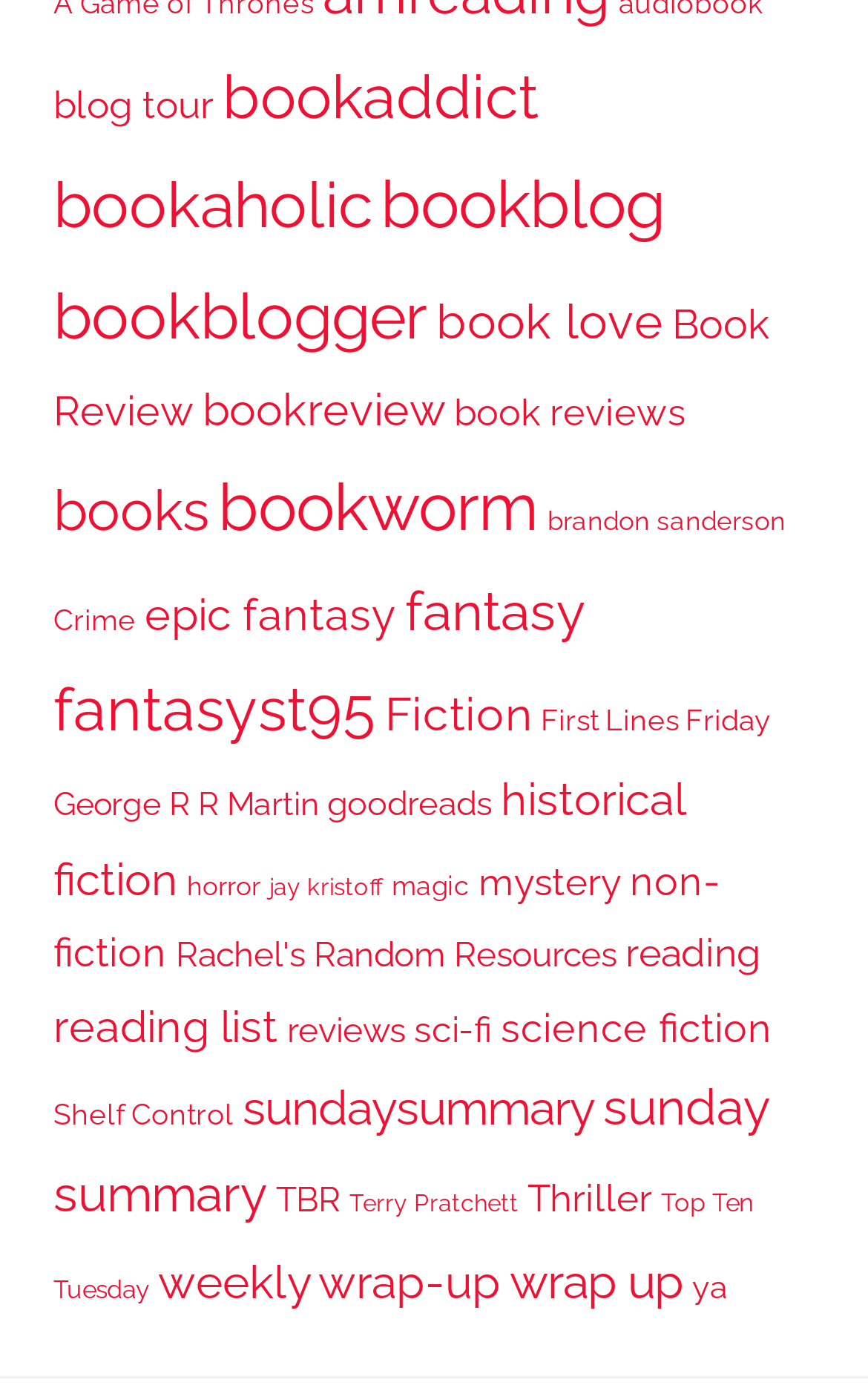Pinpoint the bounding box coordinates of the clickable area needed to execute the instruction: "Click the Menu Toggle button". The coordinates should be specified as four float numbers between 0 and 1, i.e., [left, top, right, bottom].

None